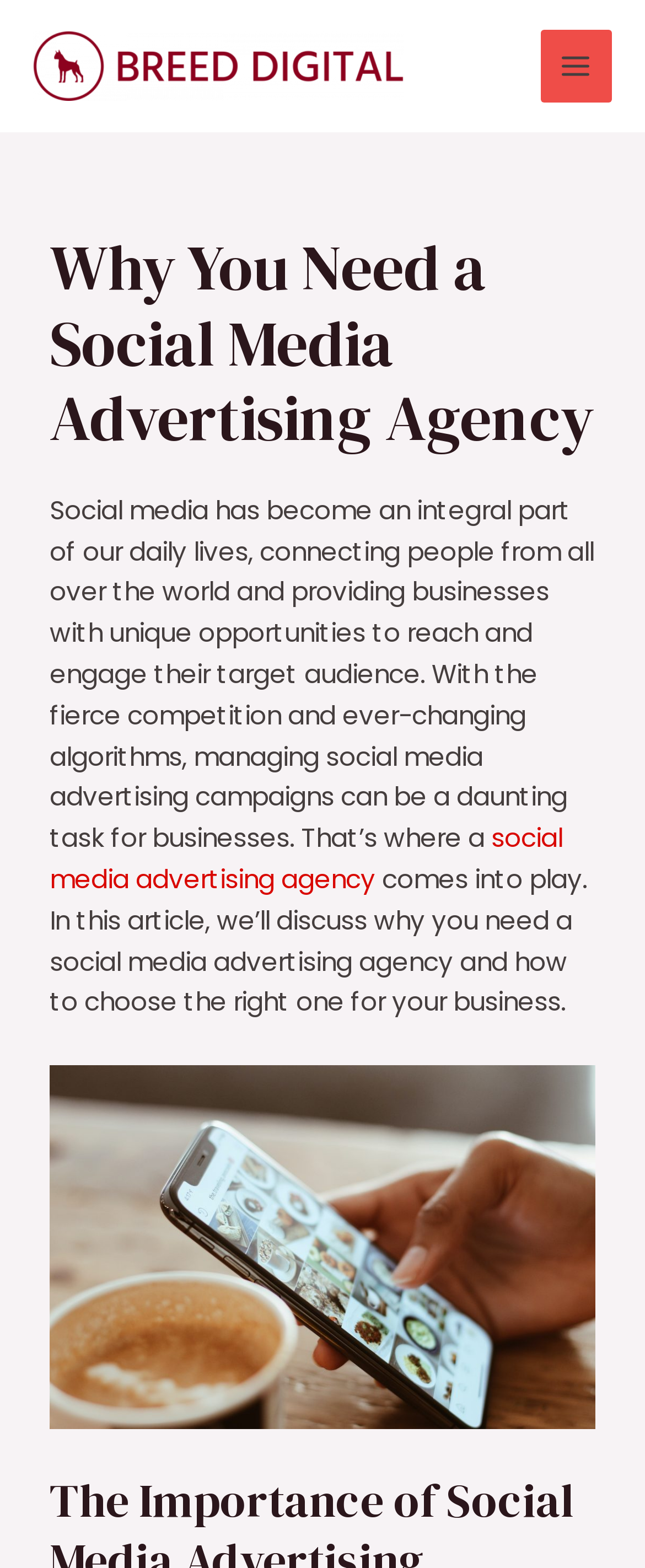Describe the webpage in detail, including text, images, and layout.

The webpage is about the importance of a social media advertising agency for businesses. At the top left corner, there is a logo of "Breed Digital" in the form of a link and an image. On the top right corner, there is a main menu button. 

Below the logo, there is a heading that reads "Why You Need a Social Media Advertising Agency". Underneath the heading, there is a paragraph of text that explains how social media has become an essential part of daily life and provides businesses with opportunities to reach their target audience. The text also mentions the challenges of managing social media advertising campaigns and introduces the concept of a social media advertising agency.

The paragraph contains a link to "social media advertising agency" and continues to discuss how such an agency can help businesses. Below the paragraph, there is an image of someone using a social media advertising agency on their mobile phone, which illustrates the concept.